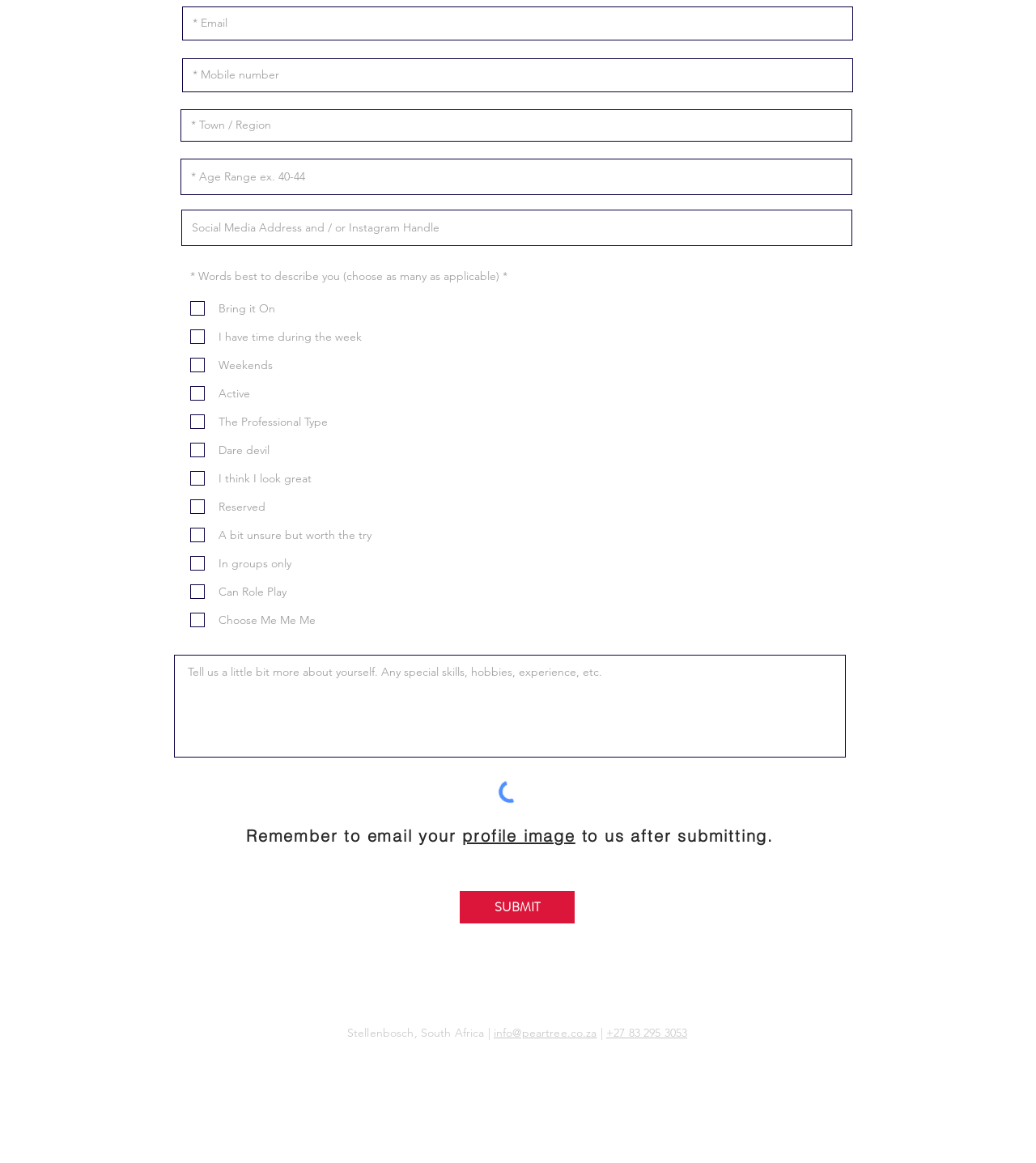Identify the bounding box coordinates of the clickable region necessary to fulfill the following instruction: "Visit Instagram". The bounding box coordinates should be four float numbers between 0 and 1, i.e., [left, top, right, bottom].

[0.446, 0.841, 0.477, 0.868]